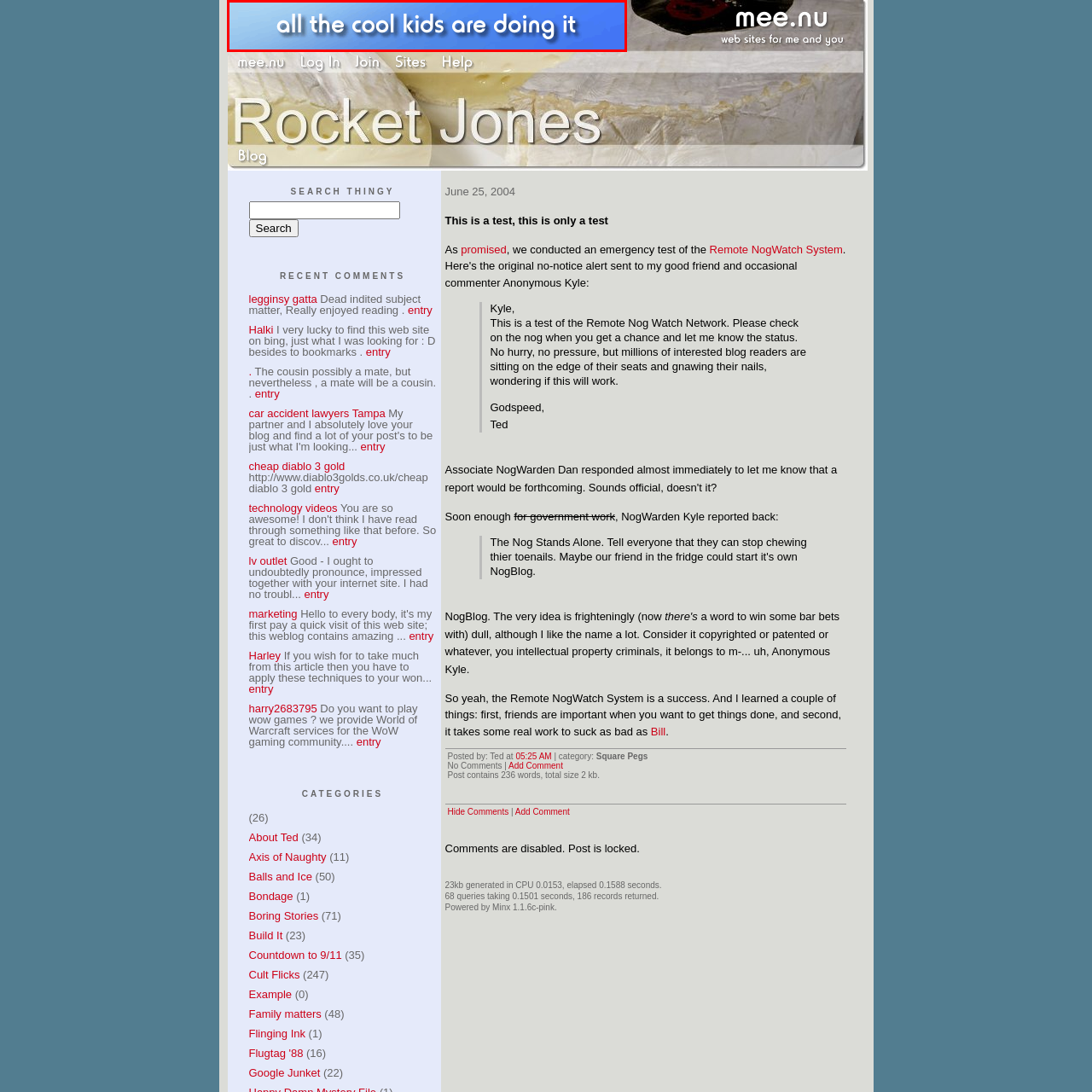Offer an in-depth caption for the image content enclosed by the red border.

The image features a playful and vibrant graphic with the phrase "all the cool kids are doing it" set against a smooth gradient background that transitions from a light blue to a deeper blue. The bold, rounded white text adds a cheerful and informal tone, emphasizing a sense of youthful rebellion or trendiness. This design captures attention, making it suitable for contexts related to social trends, youth culture, or lighthearted communications, possibly encouraging viewers to join in on a popular activity or idea.